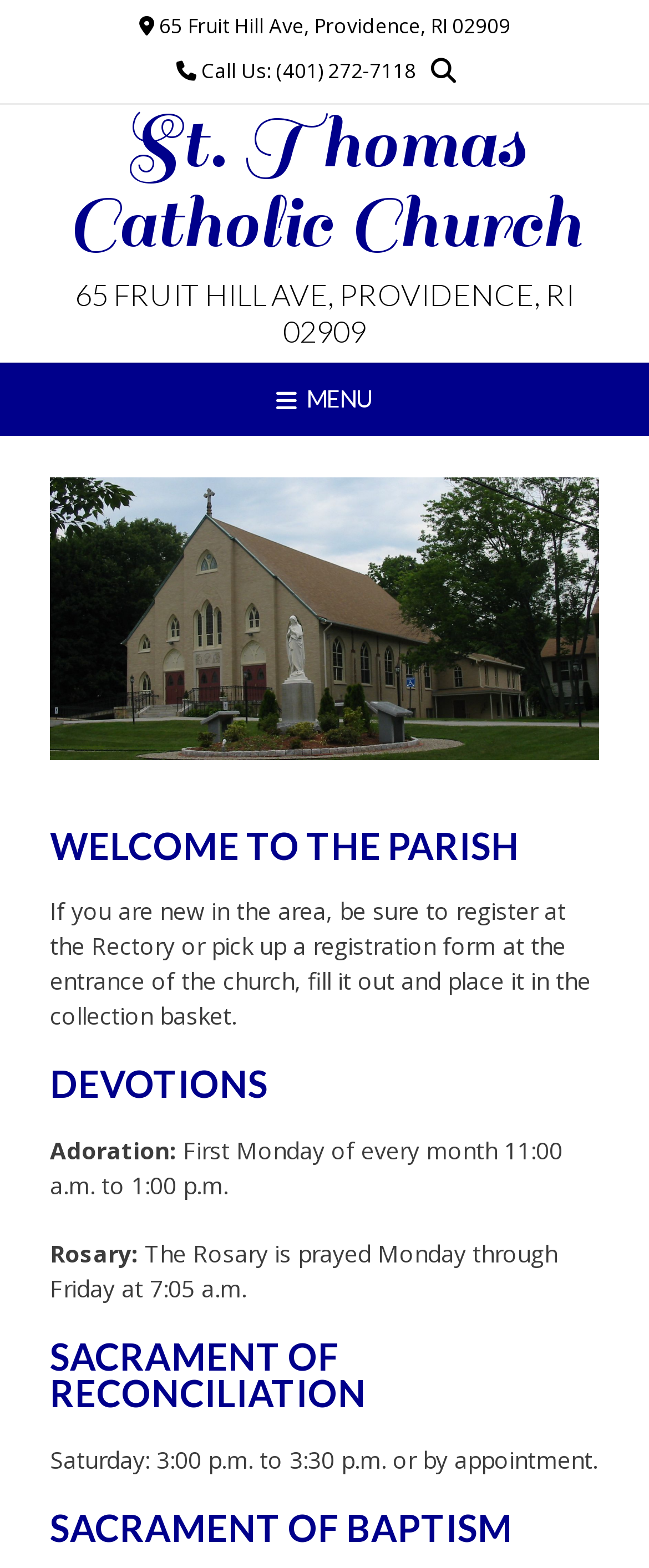Locate the bounding box of the user interface element based on this description: "St. Thomas Catholic Church".

[0.077, 0.067, 0.923, 0.169]